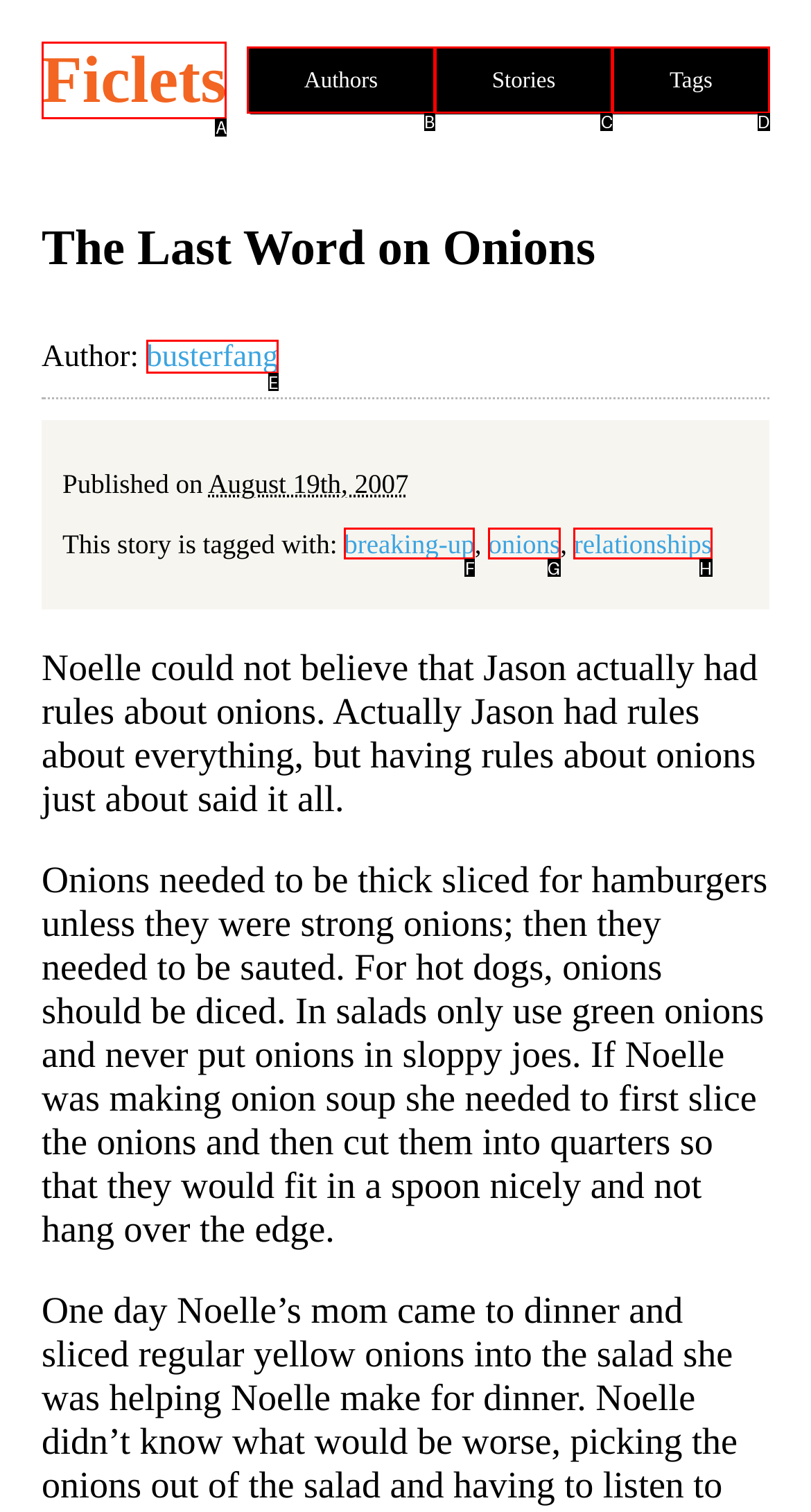Identify the letter of the UI element you need to select to accomplish the task: visit busterfang's profile.
Respond with the option's letter from the given choices directly.

E